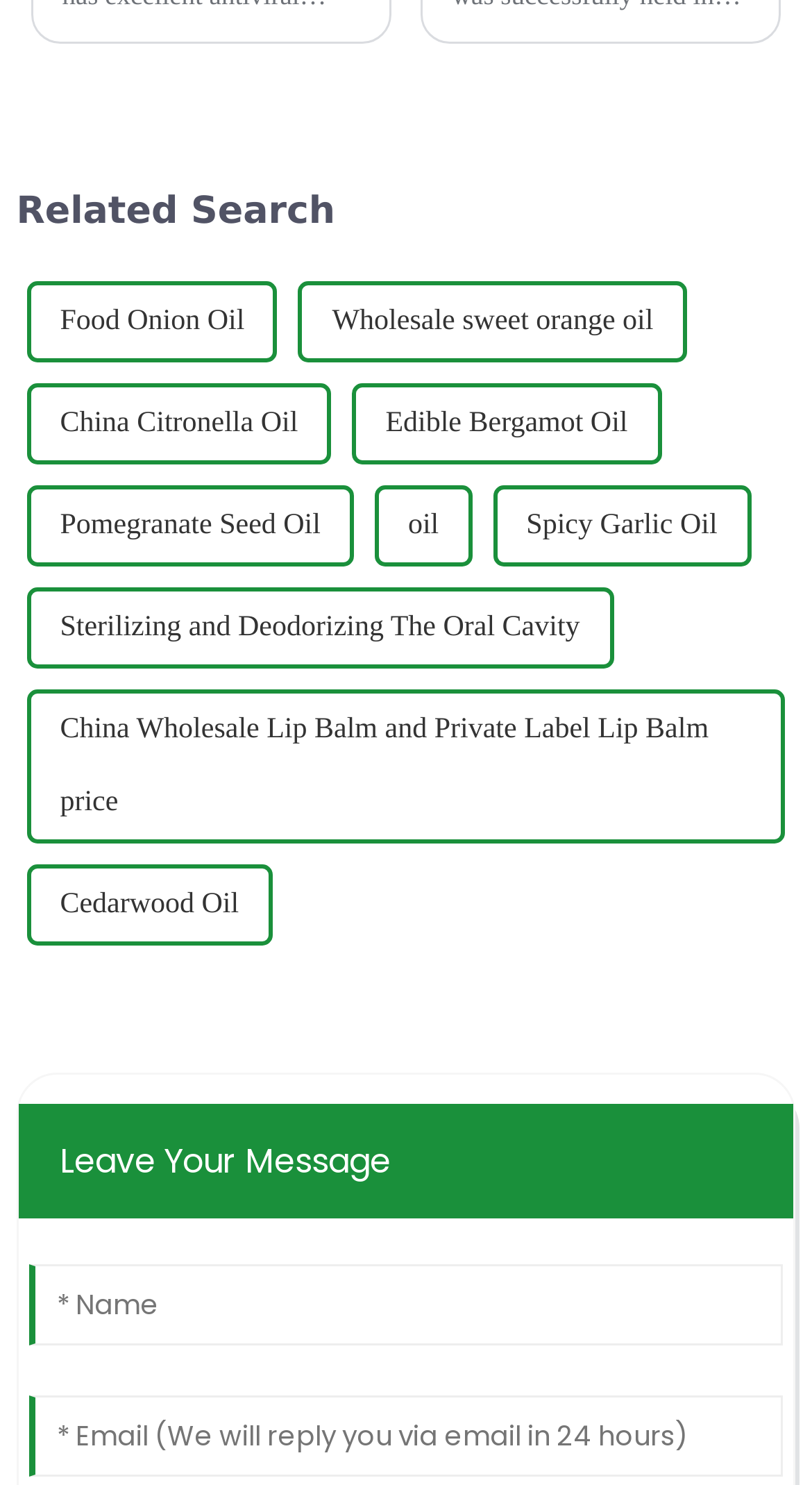Determine the bounding box coordinates of the clickable region to follow the instruction: "Enter your email".

[0.037, 0.94, 0.963, 0.995]